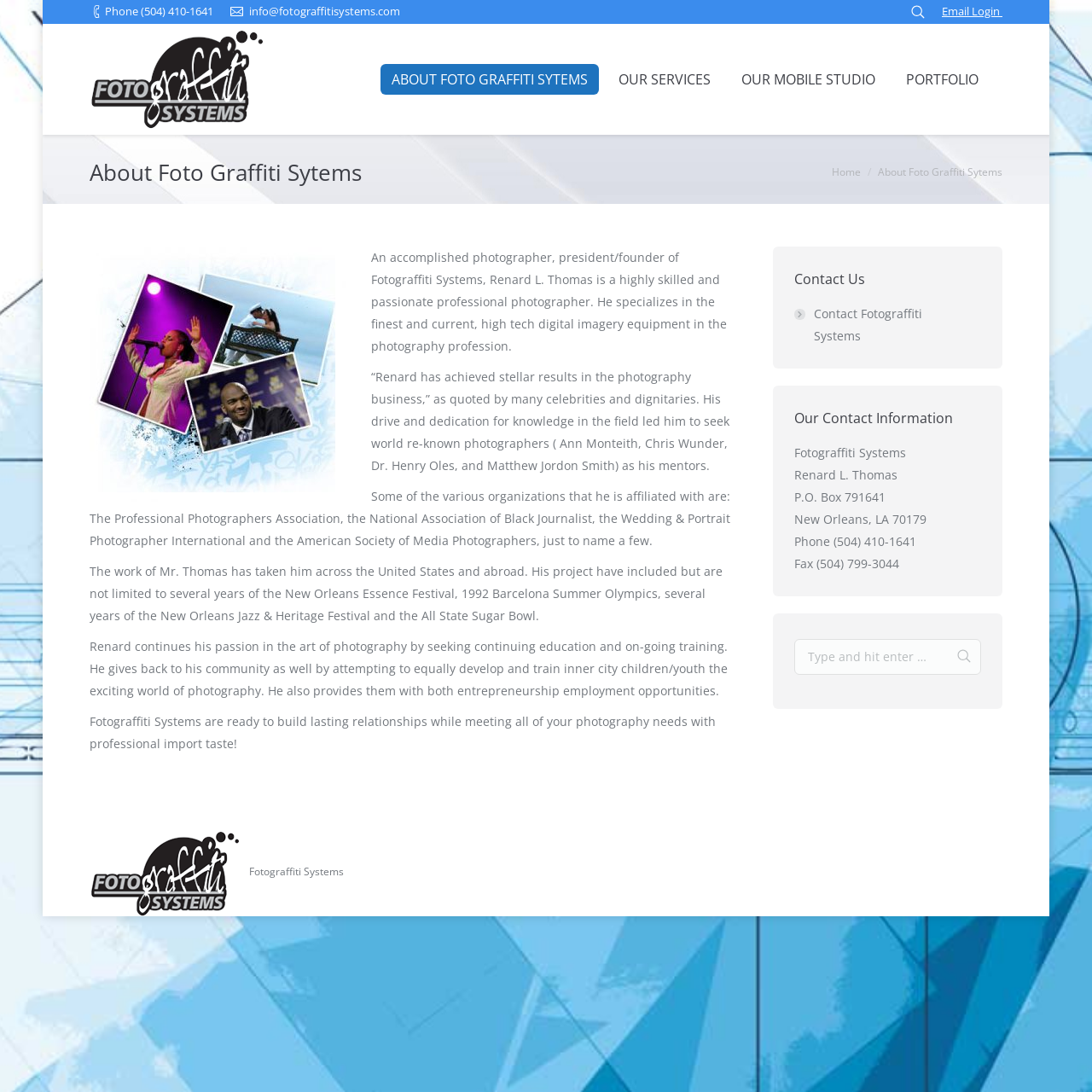Please determine the bounding box coordinates of the element's region to click for the following instruction: "Click the Fotograffiti link".

[0.082, 0.028, 0.241, 0.118]